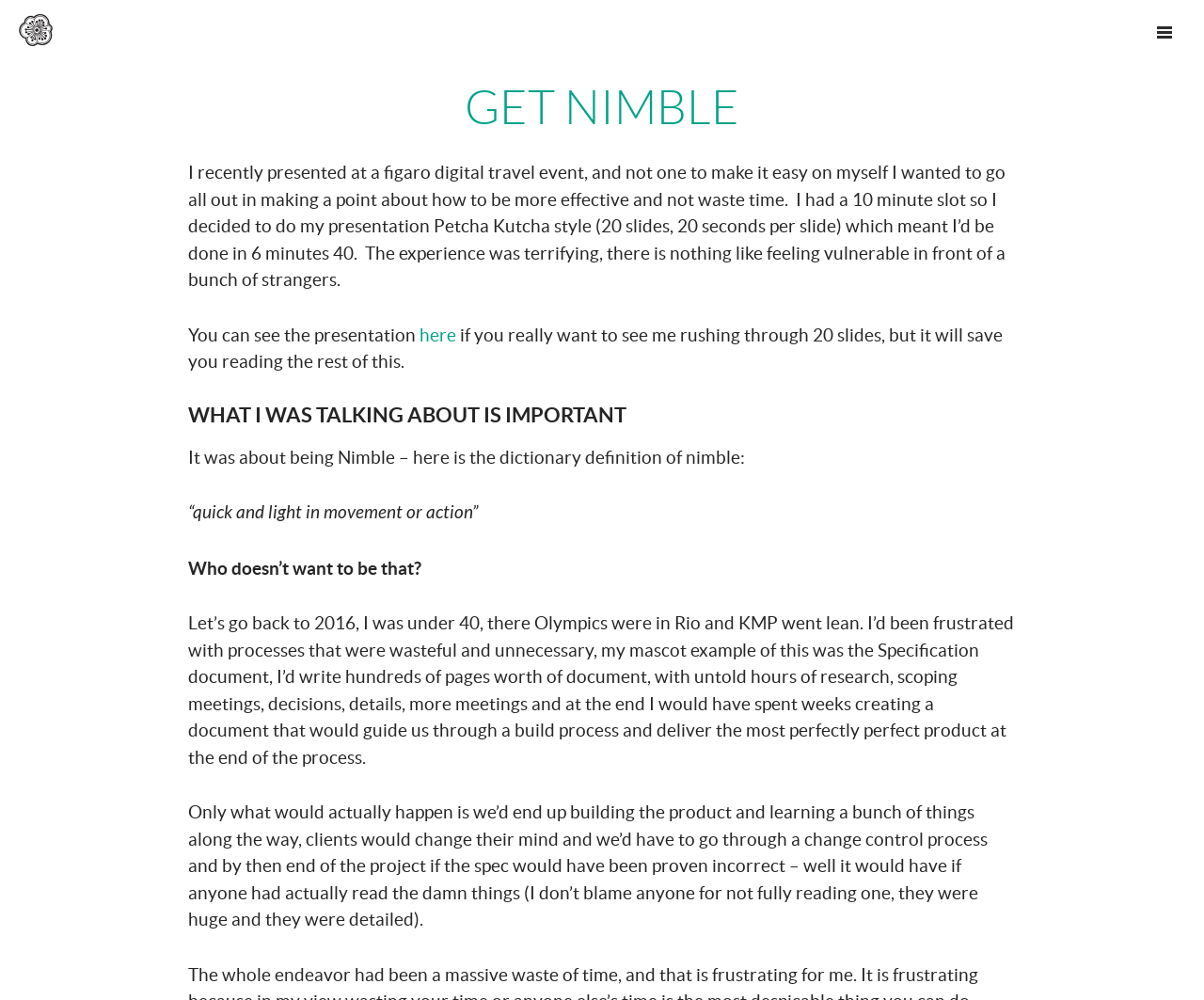Identify the bounding box coordinates for the UI element described by the following text: "here". Provide the coordinates as four float numbers between 0 and 1, in the format [left, top, right, bottom].

[0.348, 0.325, 0.382, 0.345]